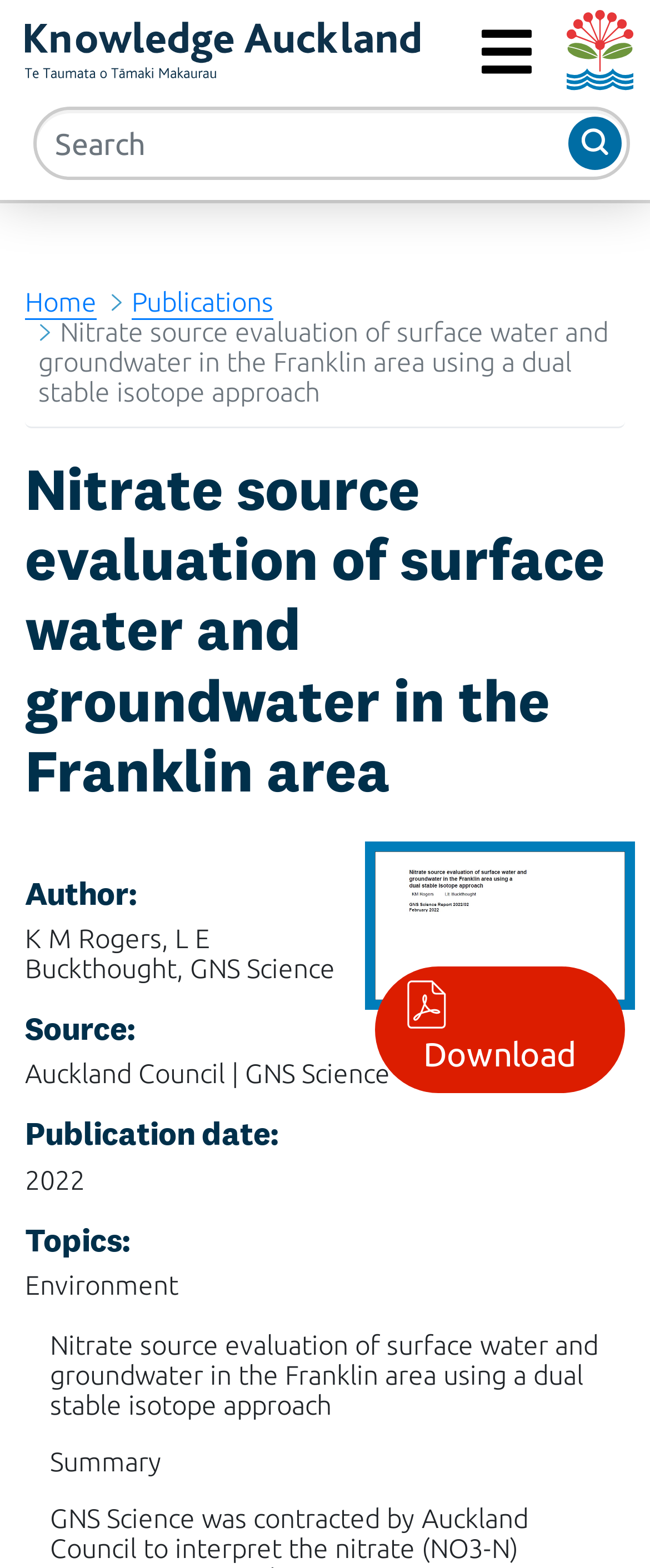Please locate the bounding box coordinates of the element's region that needs to be clicked to follow the instruction: "Click on the link 'Why Is There A Need to Use Logitech Drivers and Software'". The bounding box coordinates should be provided as four float numbers between 0 and 1, i.e., [left, top, right, bottom].

None